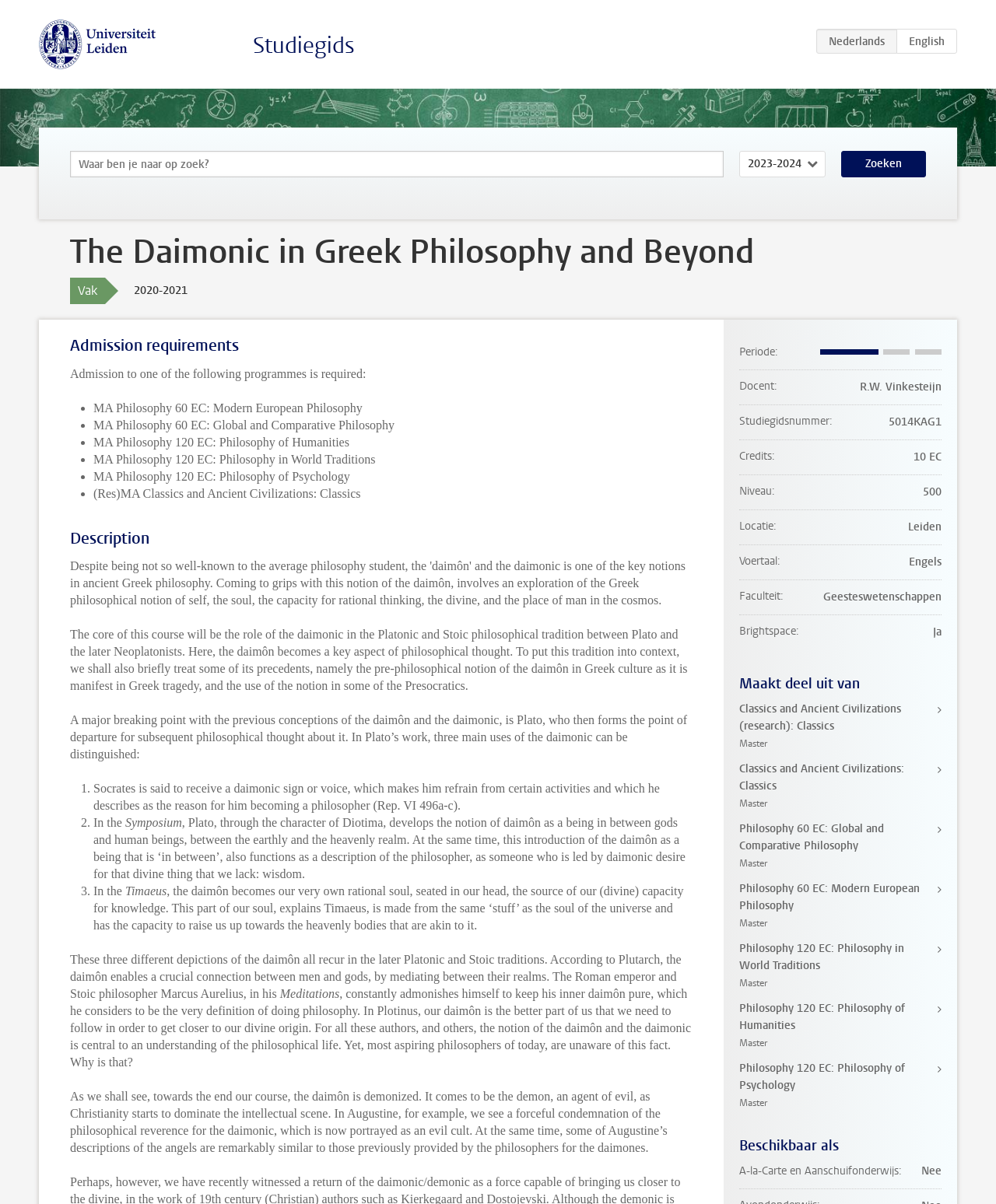Locate the bounding box coordinates of the segment that needs to be clicked to meet this instruction: "Search for keywords".

[0.07, 0.125, 0.727, 0.147]